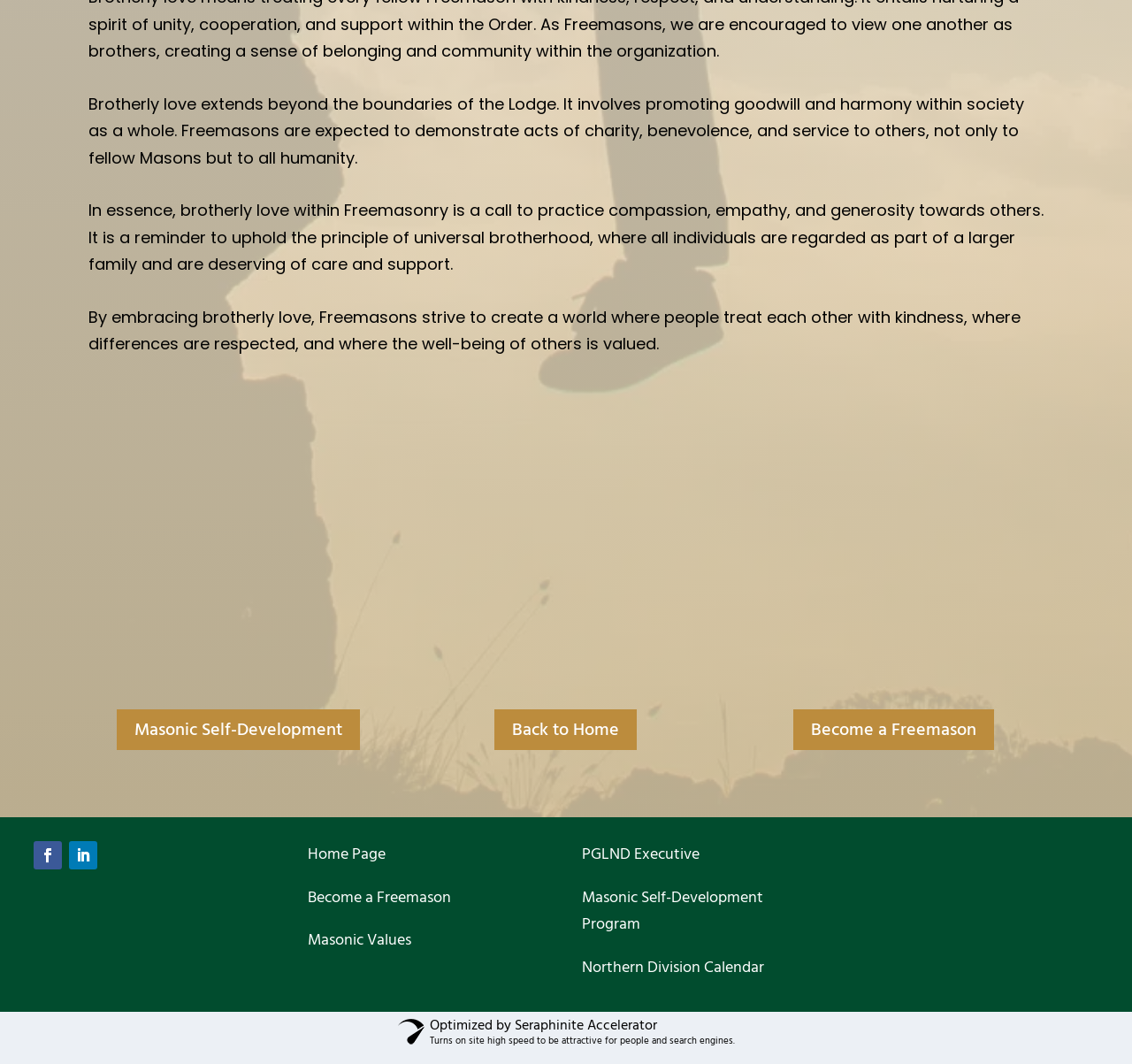Bounding box coordinates are specified in the format (top-left x, top-left y, bottom-right x, bottom-right y). All values are floating point numbers bounded between 0 and 1. Please provide the bounding box coordinate of the region this sentence describes: PGLND Executive

[0.514, 0.803, 0.618, 0.824]